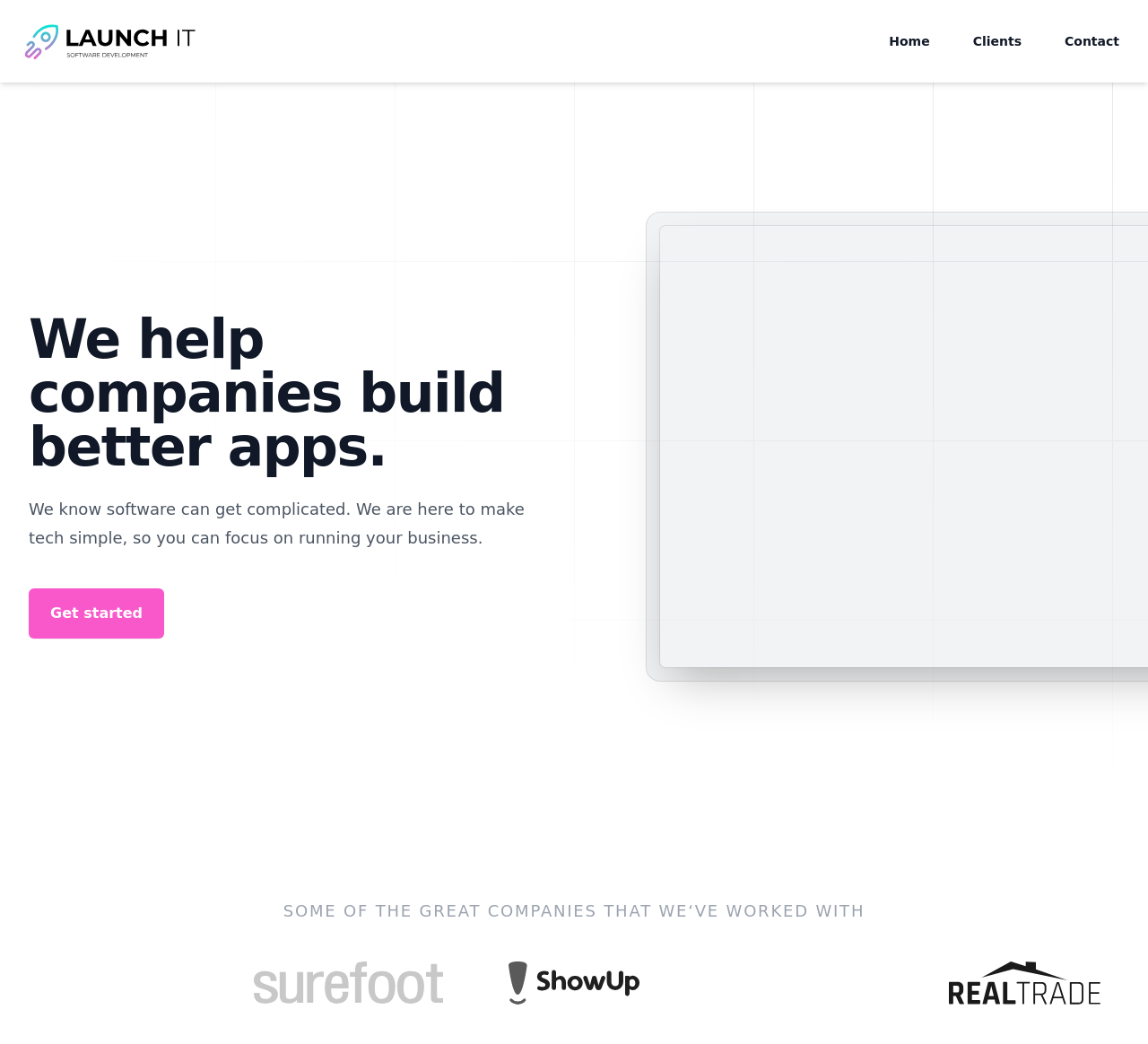Answer the question below in one word or phrase:
What is the position of the 'Get started' link?

Top-left